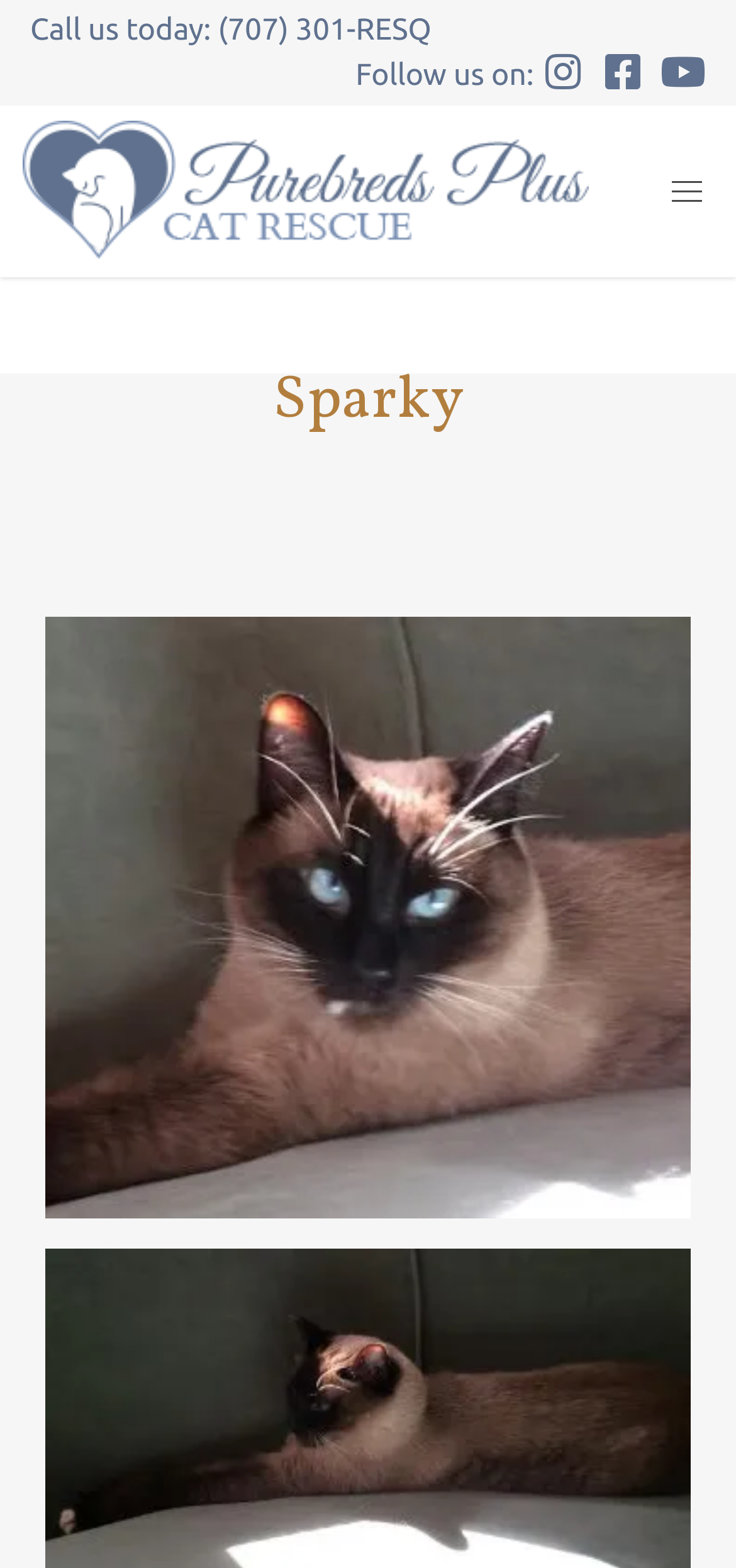Answer the question using only one word or a concise phrase: What is the purpose of the button?

Menu